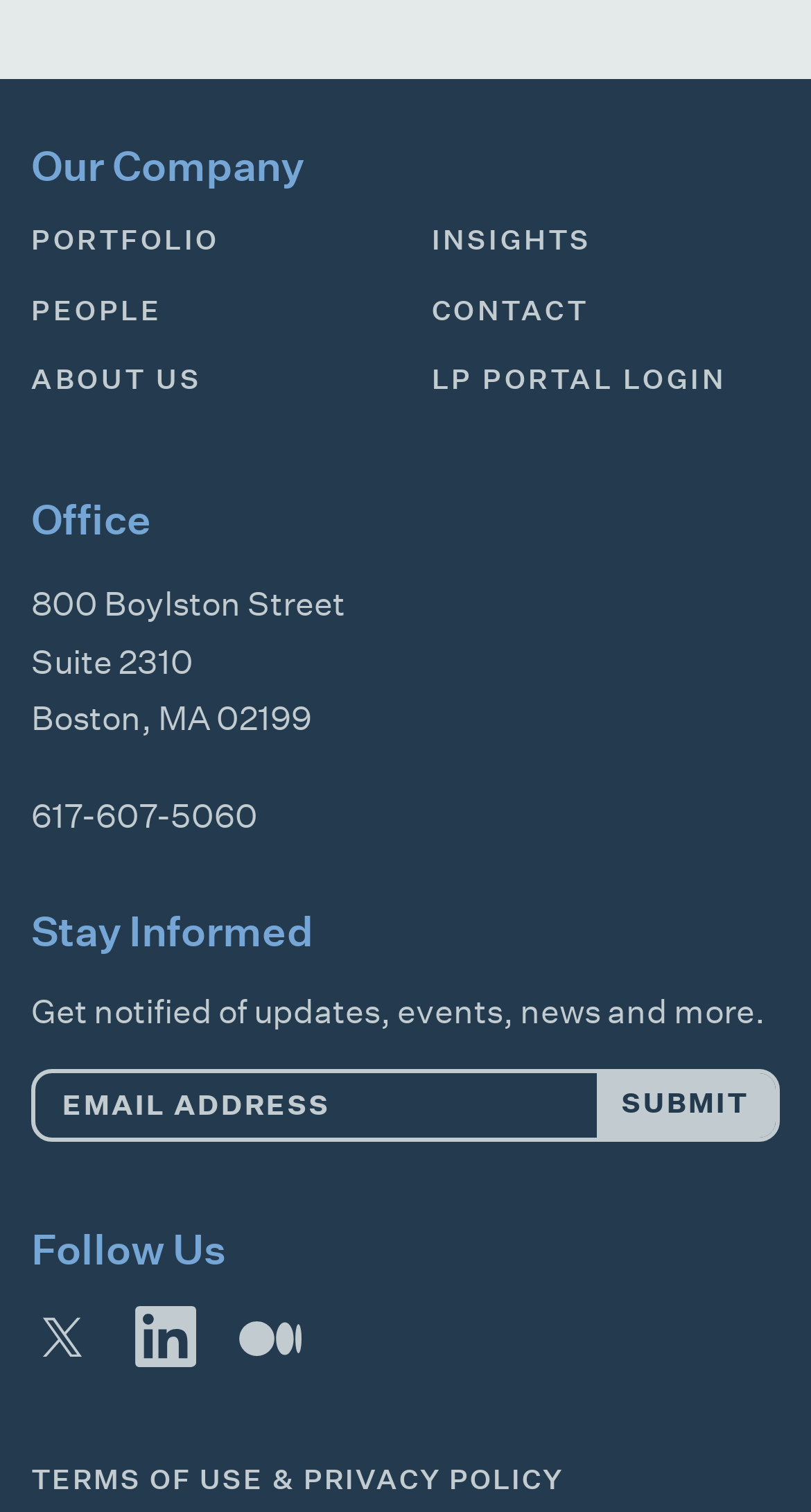Find the bounding box coordinates of the element's region that should be clicked in order to follow the given instruction: "Click on SUBMIT". The coordinates should consist of four float numbers between 0 and 1, i.e., [left, top, right, bottom].

[0.736, 0.71, 0.956, 0.753]